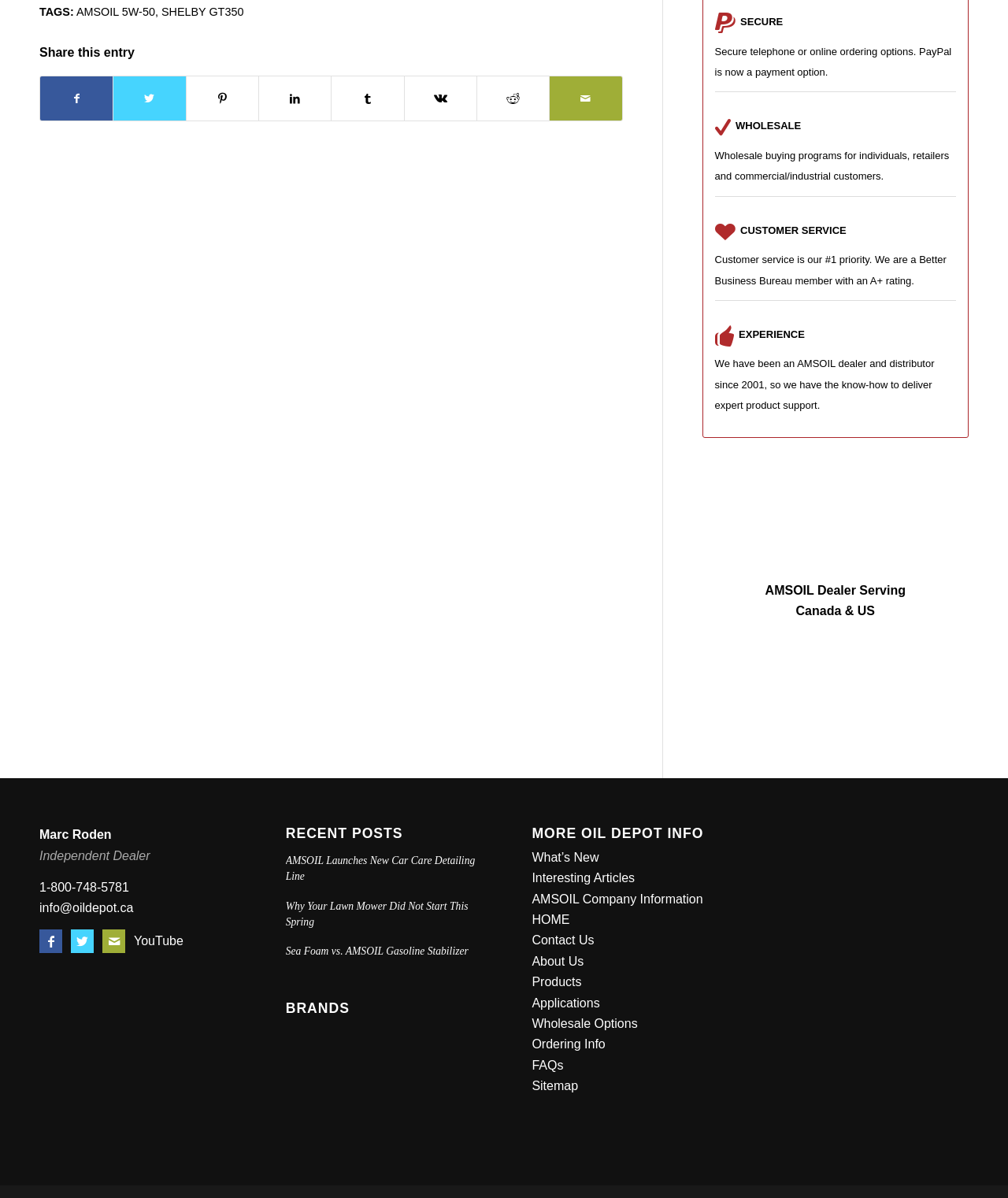Please mark the clickable region by giving the bounding box coordinates needed to complete this instruction: "Learn more about AMSOIL 5W-50".

[0.076, 0.004, 0.154, 0.015]